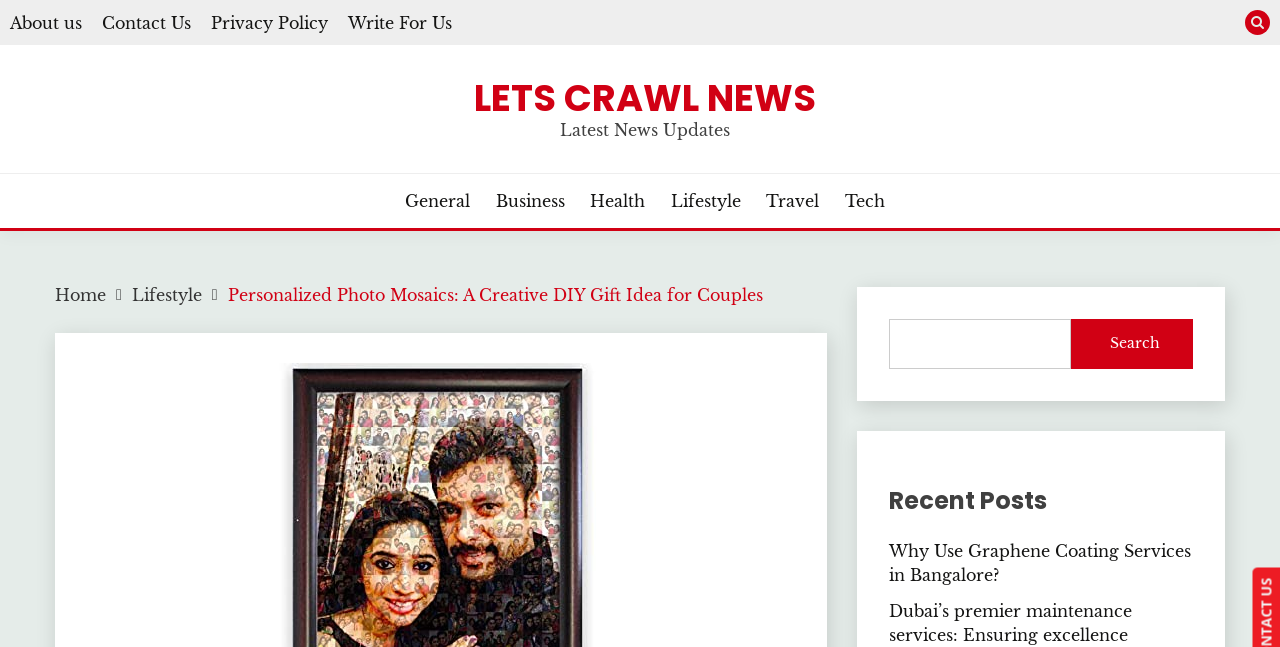Locate the bounding box coordinates of the clickable area to execute the instruction: "Click on About us". Provide the coordinates as four float numbers between 0 and 1, represented as [left, top, right, bottom].

[0.008, 0.019, 0.064, 0.05]